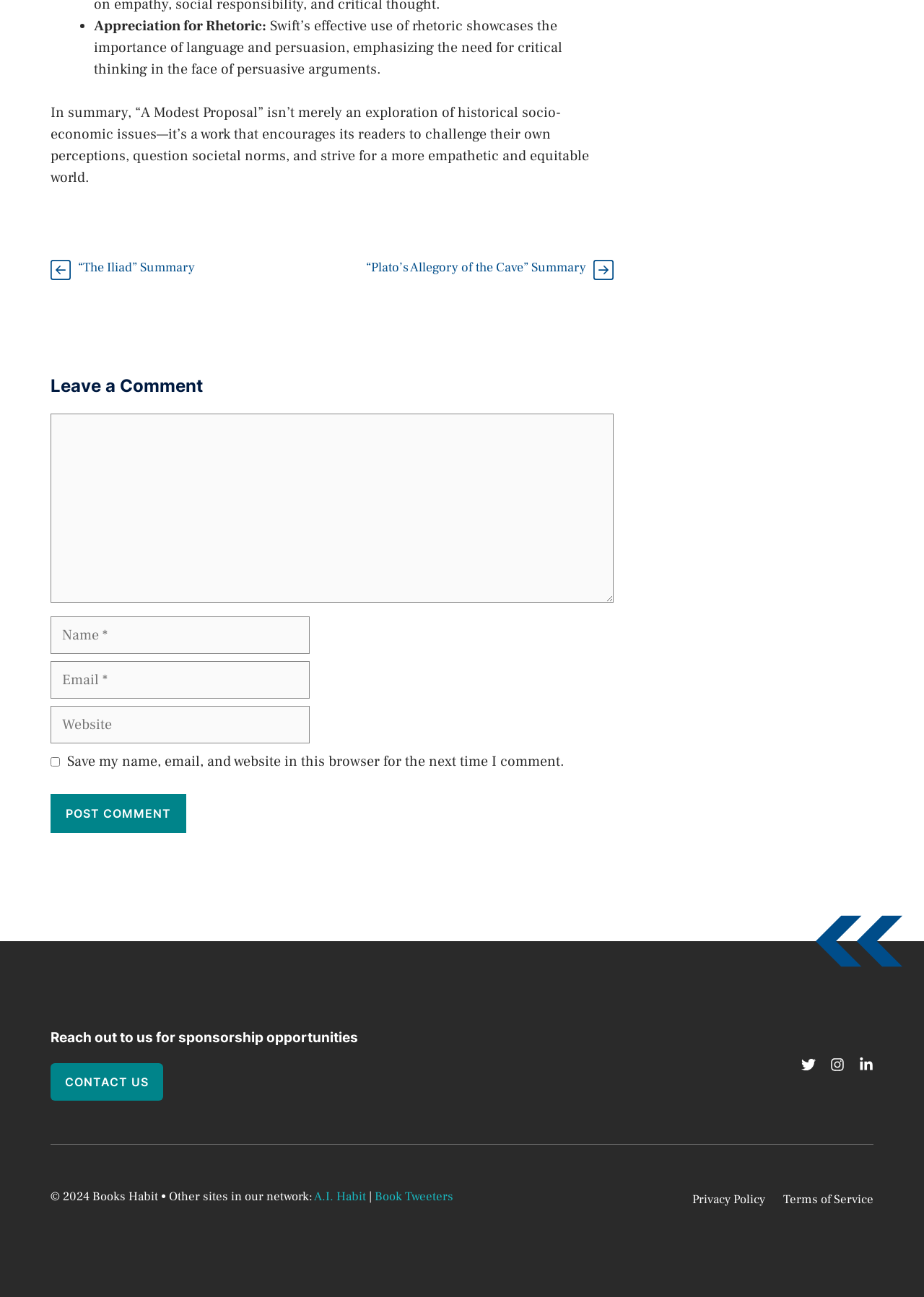What is the copyright year of the website?
Relying on the image, give a concise answer in one word or a brief phrase.

2024